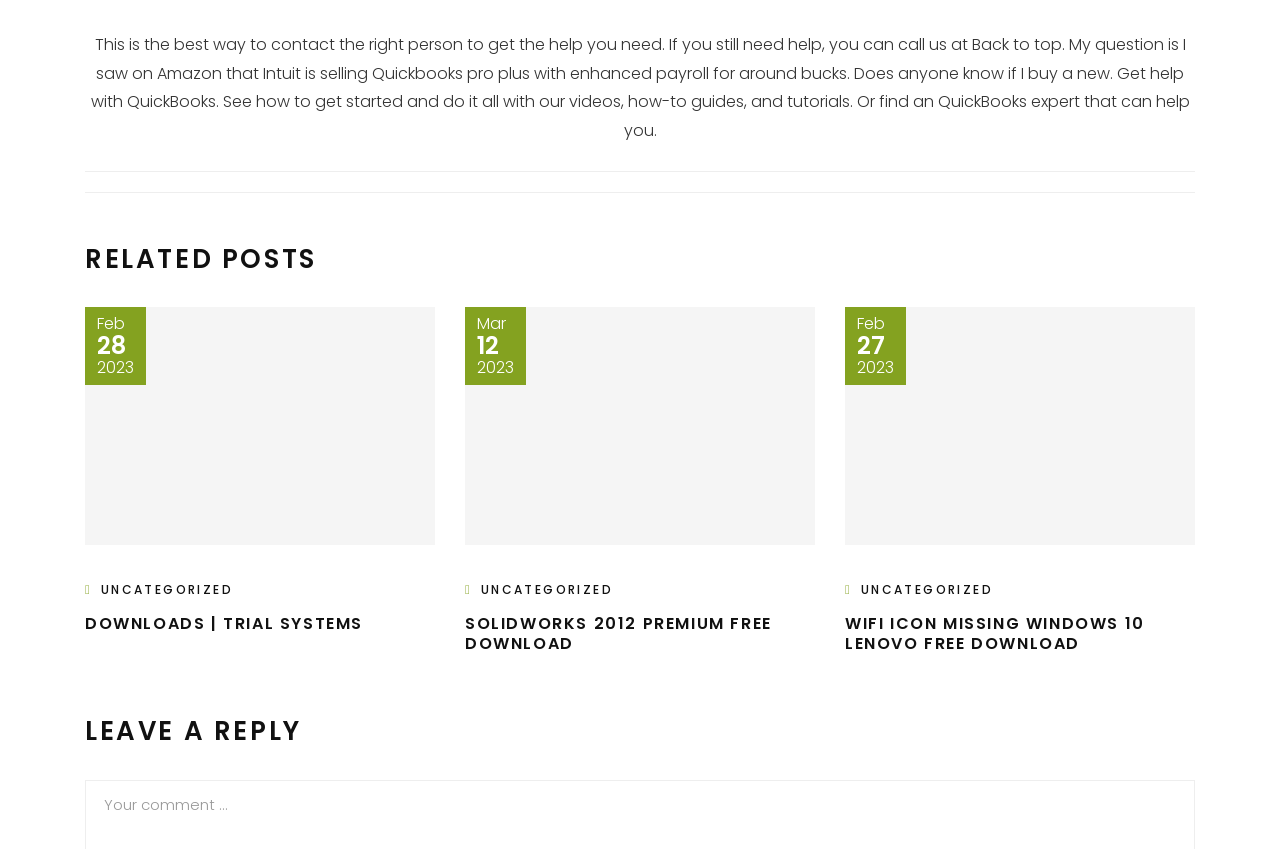How many links are there under the 'DOWNLOADS | TRIAL SYSTEMS' section?
Please provide a single word or phrase as the answer based on the screenshot.

2